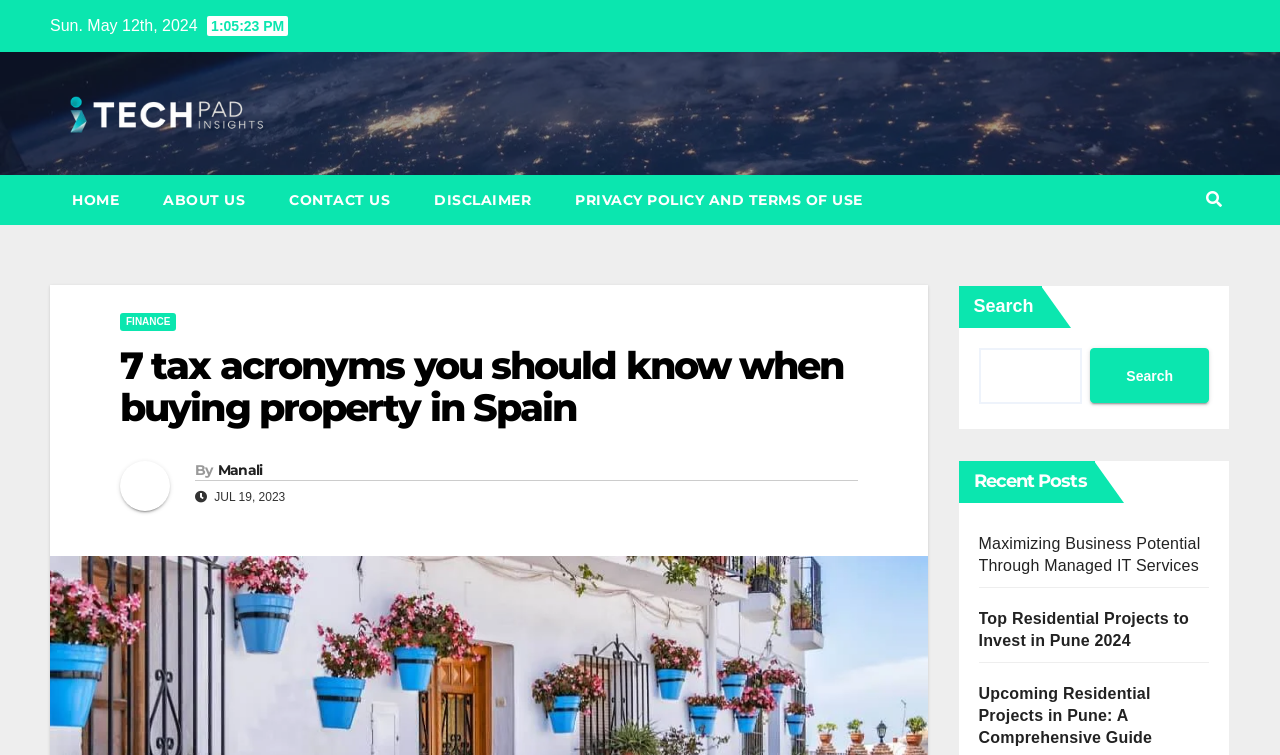Highlight the bounding box coordinates of the element you need to click to perform the following instruction: "Visit the 'FINANCE' page."

[0.094, 0.415, 0.138, 0.439]